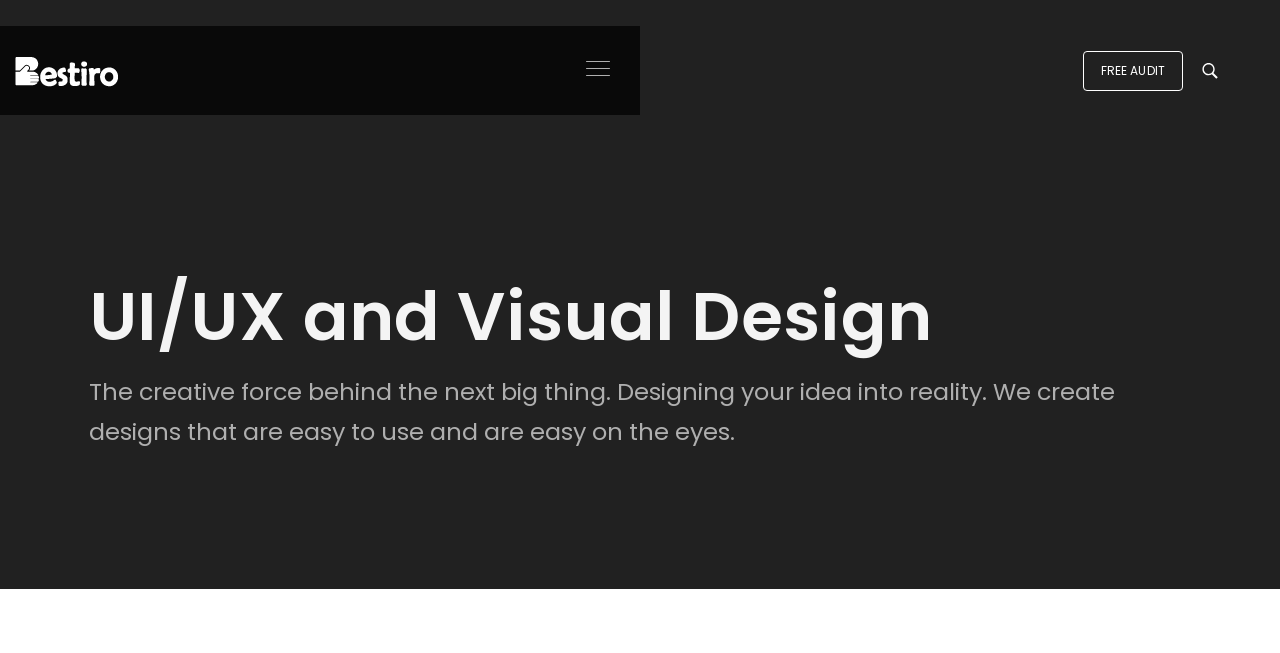Determine the bounding box coordinates of the UI element described below. Use the format (top-left x, top-left y, bottom-right x, bottom-right y) with floating point numbers between 0 and 1: parent_node: FREE AUDIT

[0.931, 0.093, 0.96, 0.153]